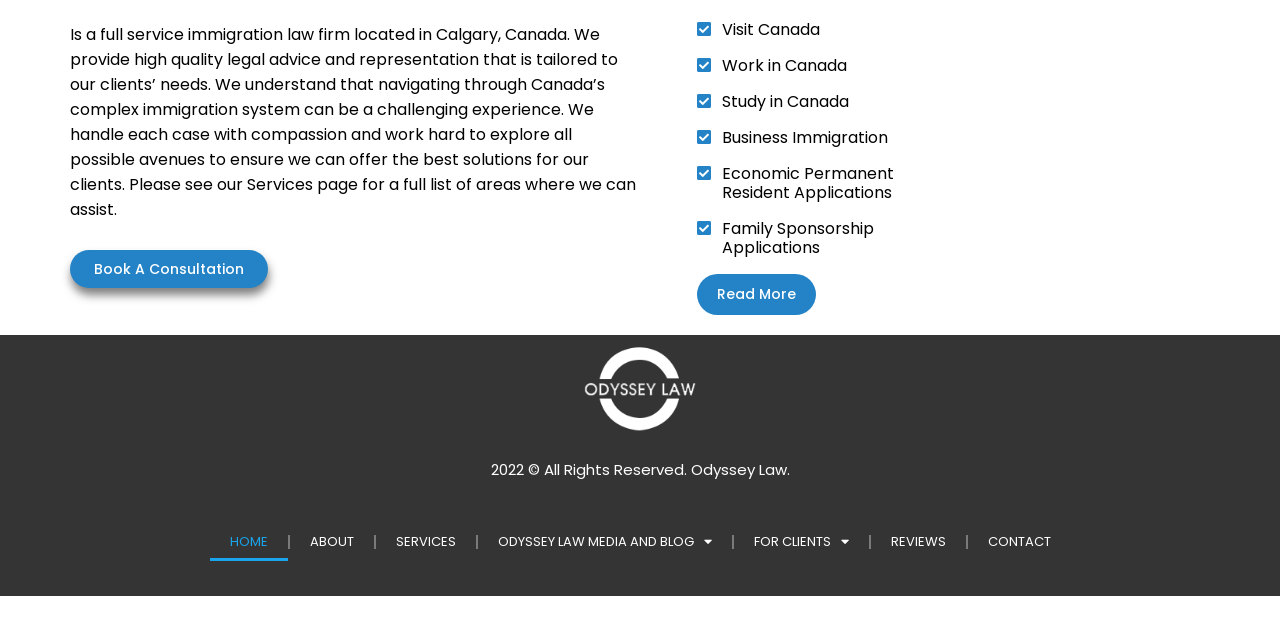Please determine the bounding box coordinates for the UI element described as: "About".

[0.226, 0.816, 0.292, 0.877]